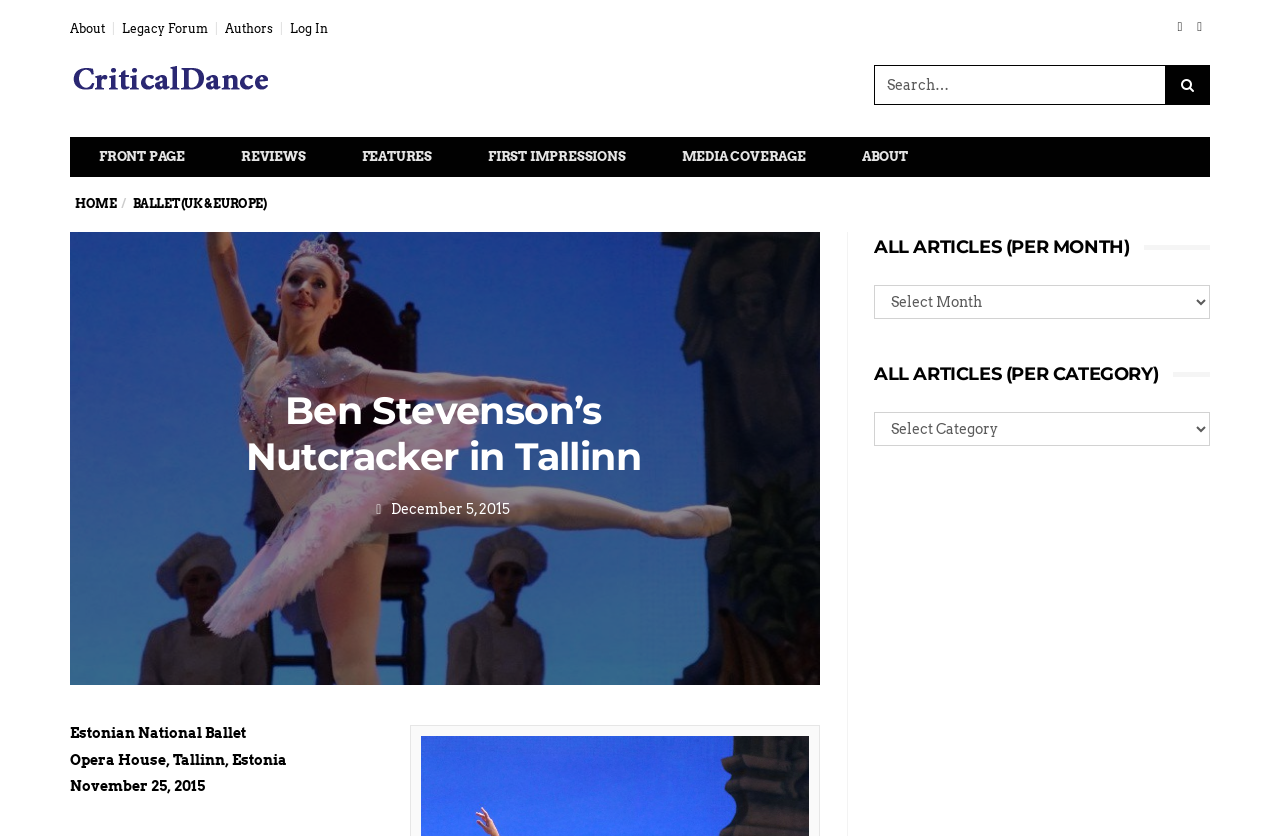How many categories are there in the 'ALL ARTICLES (PER CATEGORY)' section?
Answer the question with as much detail as you can, using the image as a reference.

I counted the number of combobox elements that are children of the element with the text 'ALL ARTICLES (PER CATEGORY)'. There are two combobox elements, which suggests that there are two categories.